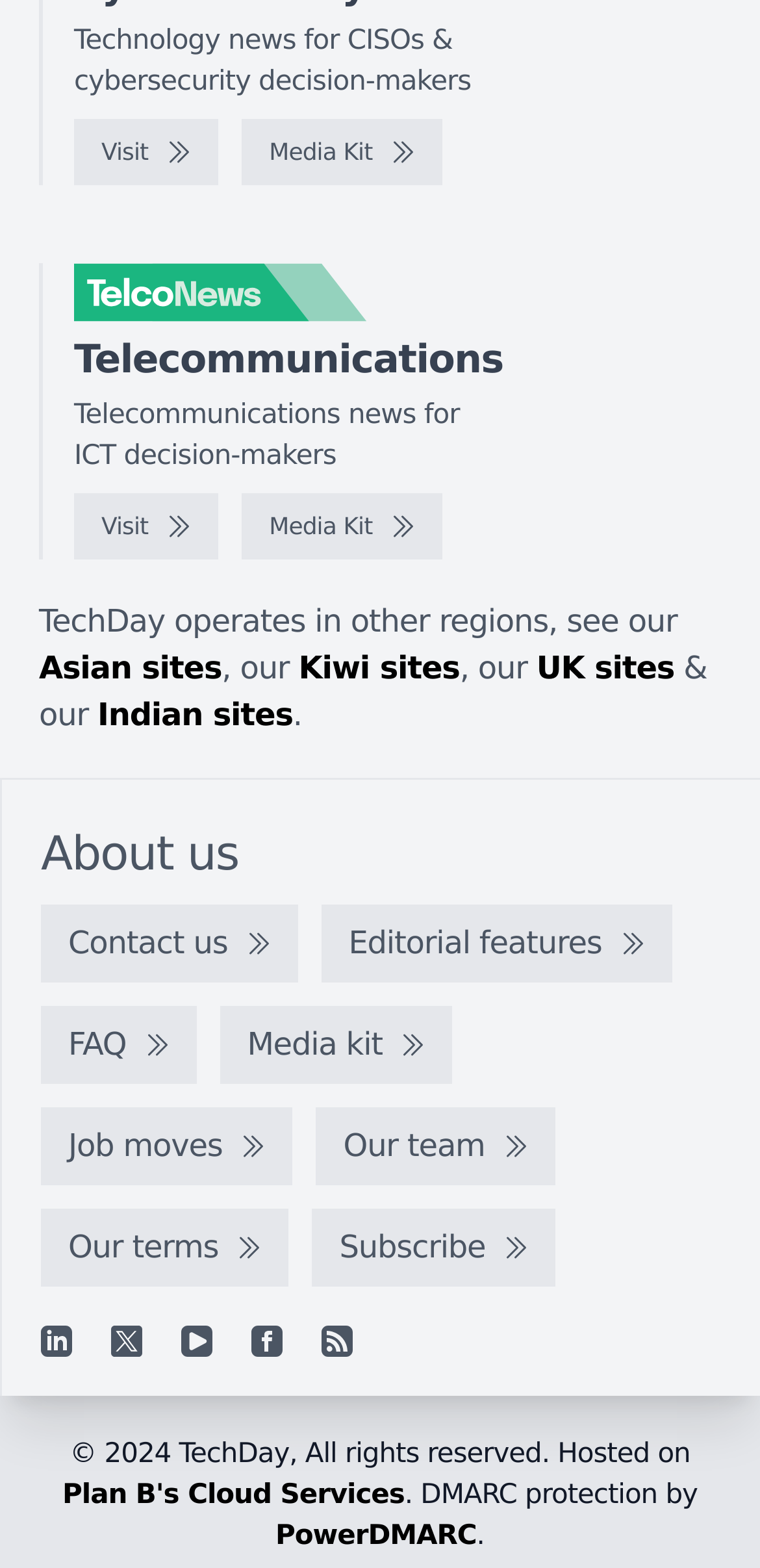Please give a concise answer to this question using a single word or phrase: 
What social media platforms does TechDay have a presence on?

LinkedIn, YouTube, Facebook